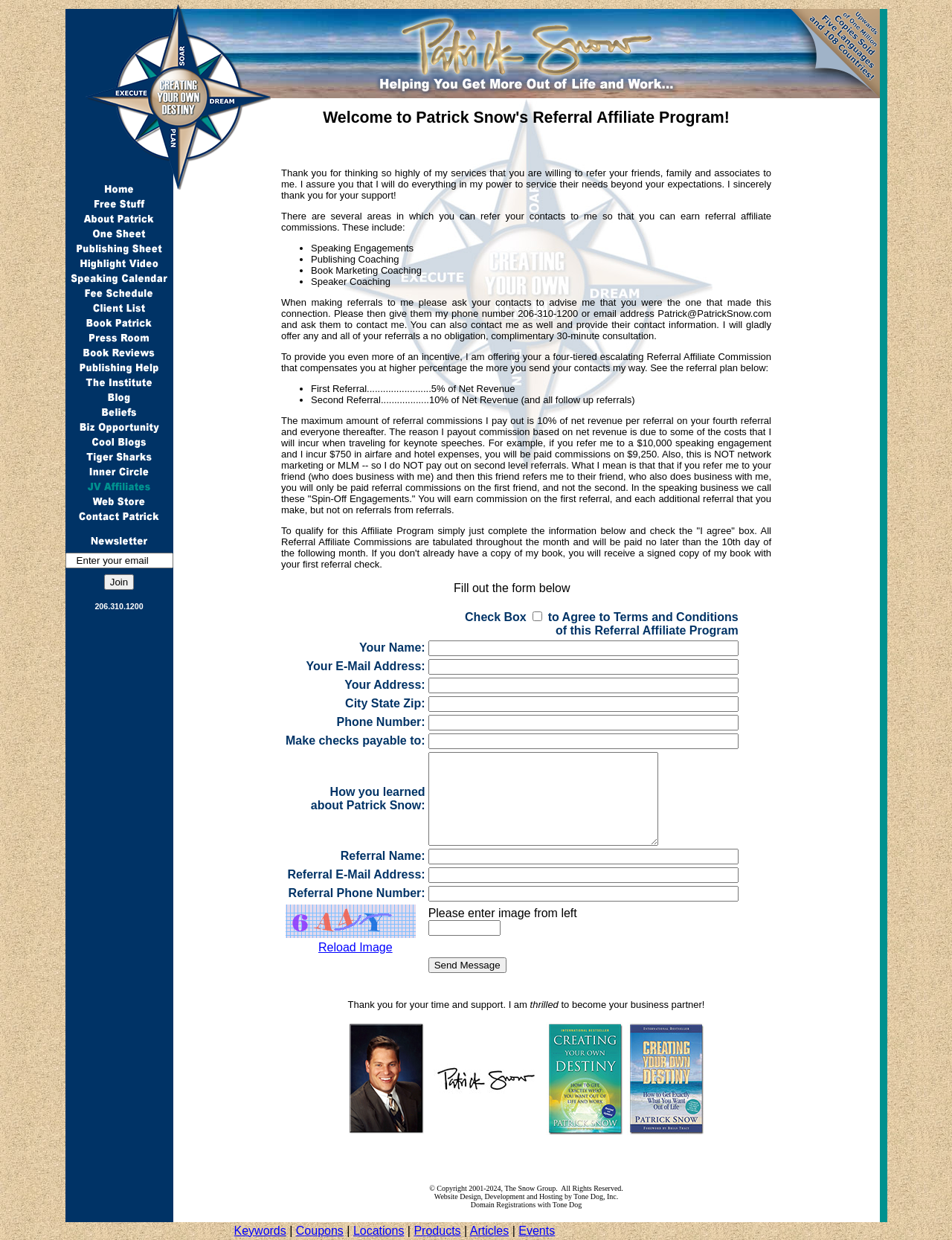Describe in detail what you see on the webpage.

This webpage is titled "Welcome to CreateYourOwnDestiny.com!" and is focused on promoting the work of Patrick Snow, known as "The Dean of Destiny". The page has a prominent image on the top-left corner, taking up about a quarter of the screen. Below this image, there is a table with 20 rows, each containing a link and a small image. These links and images are aligned to the left and are stacked vertically, taking up most of the screen. The links and images are evenly spaced, with a small gap between each row. The overall layout is dense, with a focus on presenting a large number of links and images in a compact space.